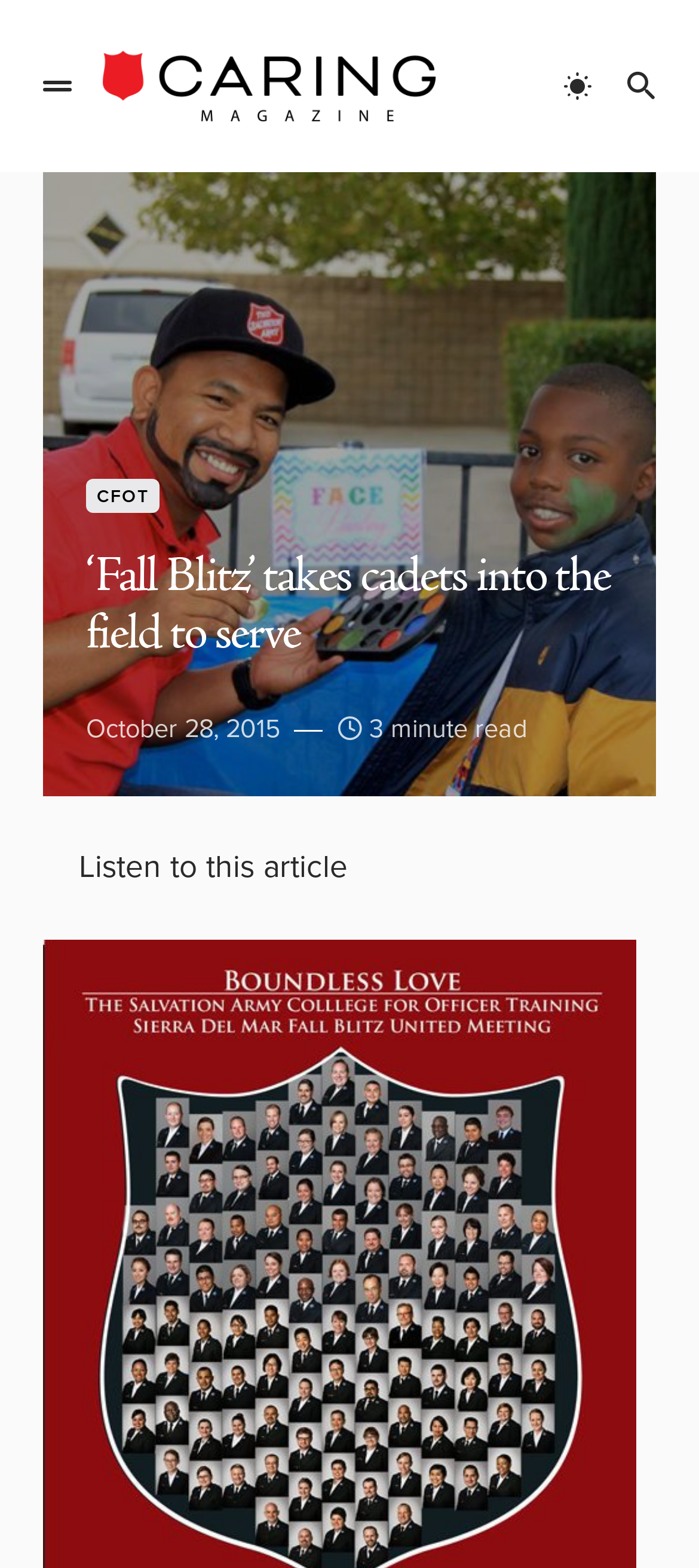What is the date of the article?
Your answer should be a single word or phrase derived from the screenshot.

October 28, 2015